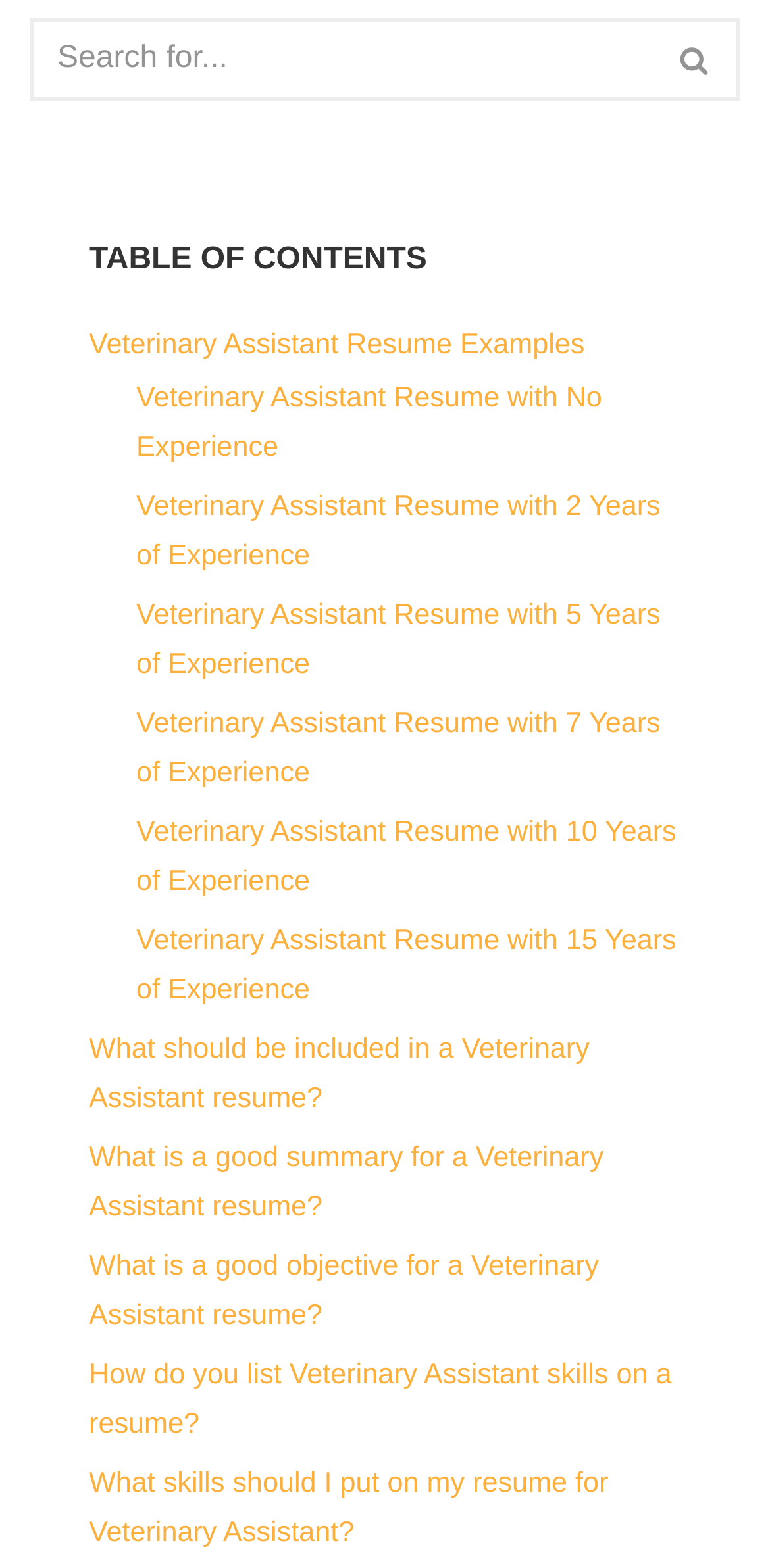Please specify the bounding box coordinates for the clickable region that will help you carry out the instruction: "explore How do you list Veterinary Assistant skills on a resume?".

[0.115, 0.867, 0.872, 0.919]